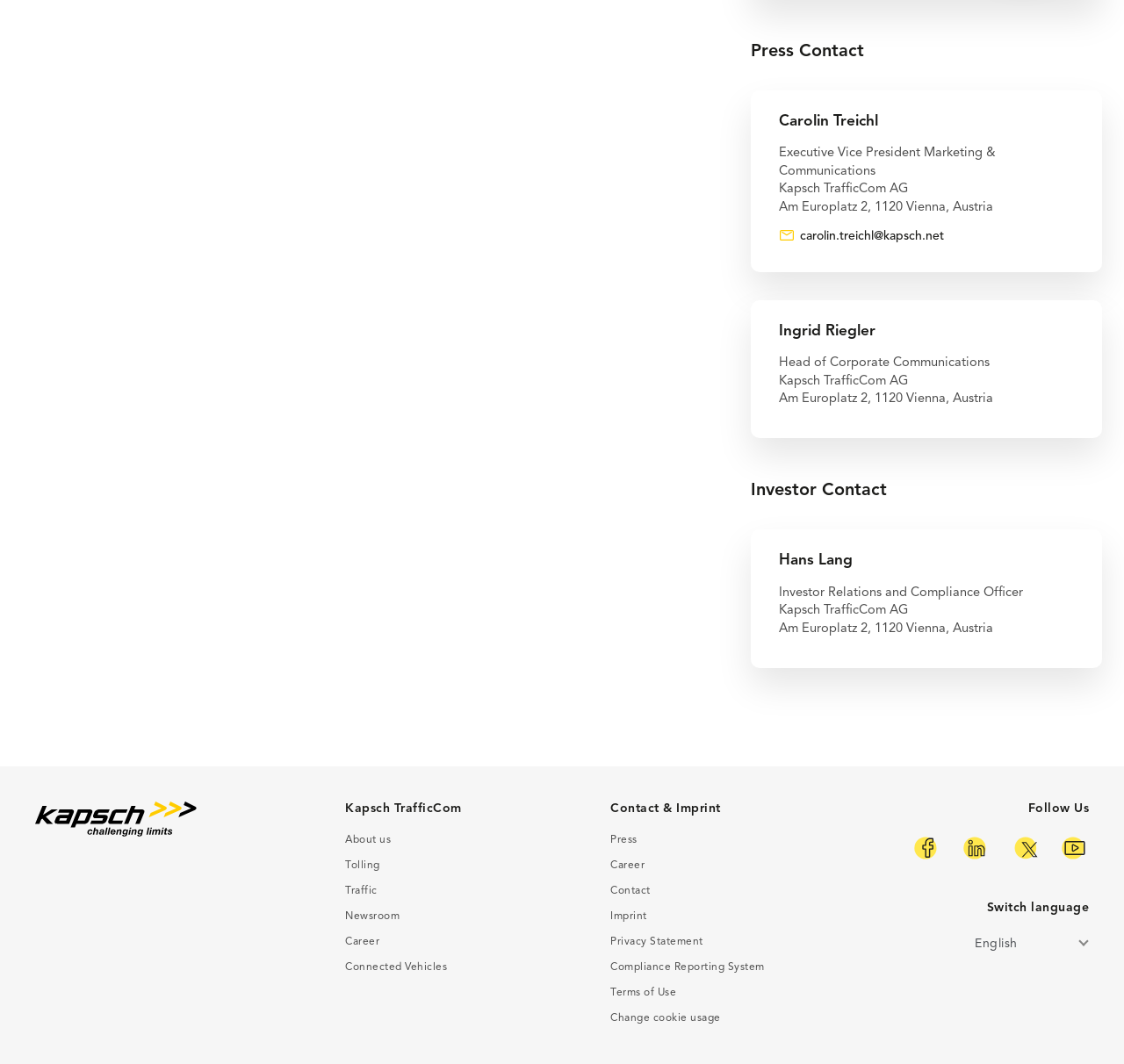Look at the image and answer the question in detail:
What is the address of Kapsch TrafficCom AG?

I found the StaticText element that contains the address of Kapsch TrafficCom AG, which is 'Am Europlatz 2, 1120 Vienna, Austria'.